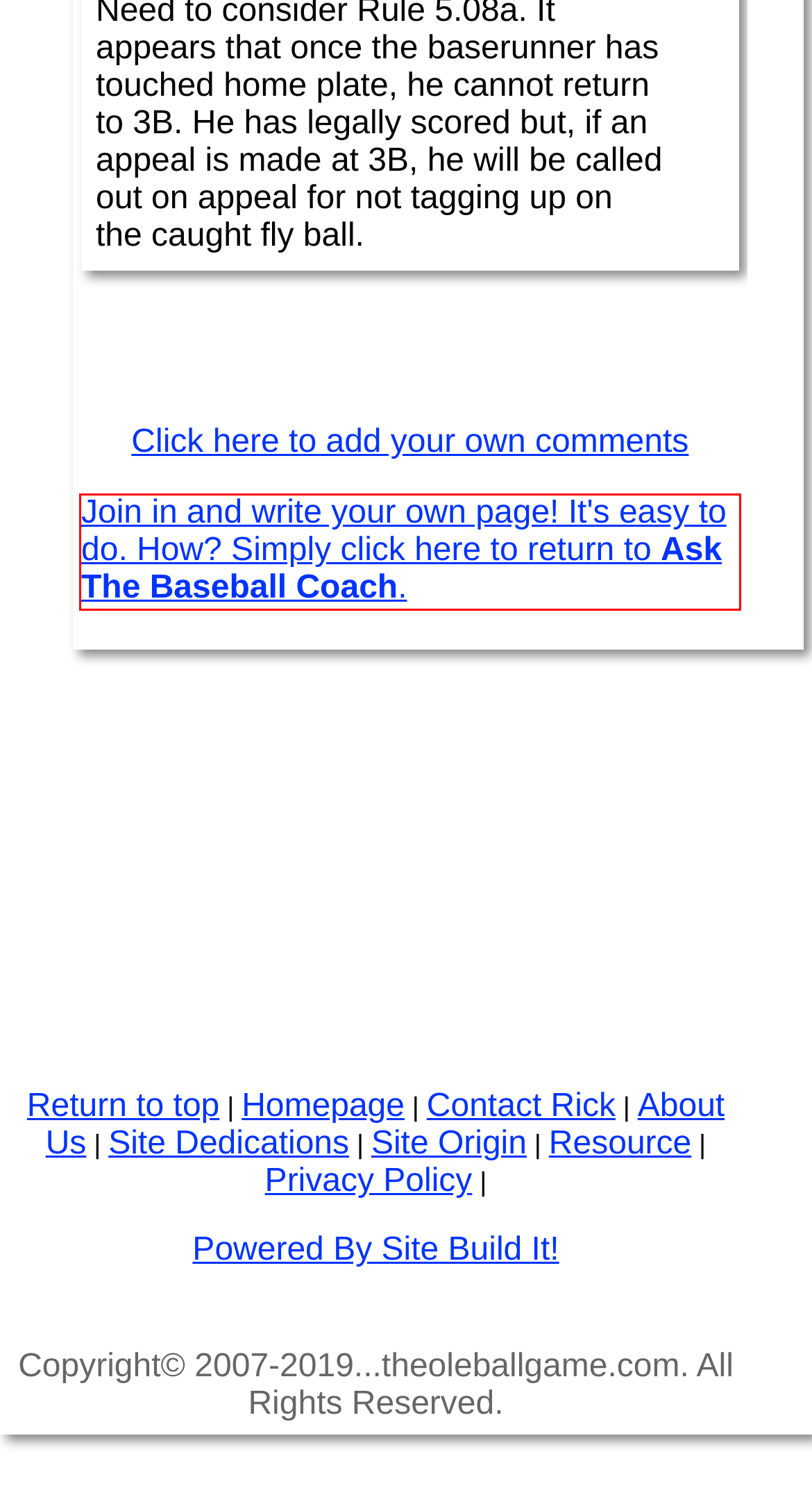Please use OCR to extract the text content from the red bounding box in the provided webpage screenshot.

Join in and write your own page! It's easy to do. How? Simply click here to return to Ask The Baseball Coach.